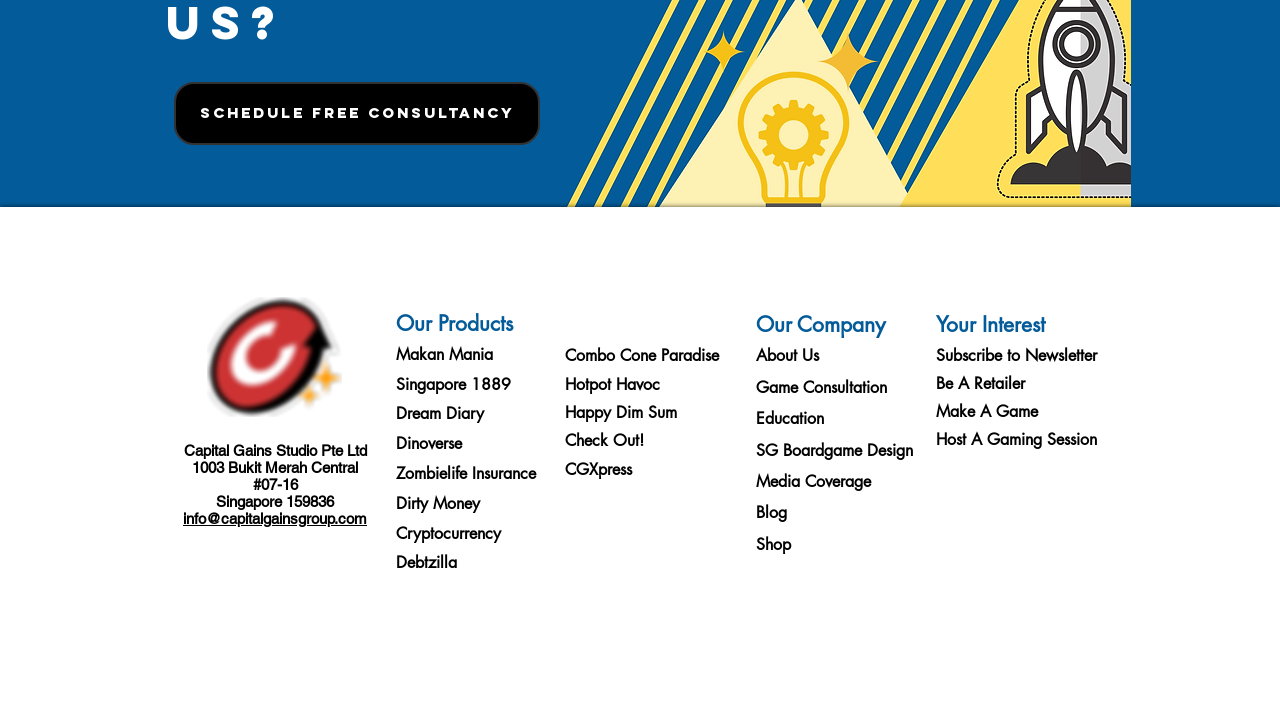How many links are there in the 'Our Products' section?
Based on the screenshot, answer the question with a single word or phrase.

9